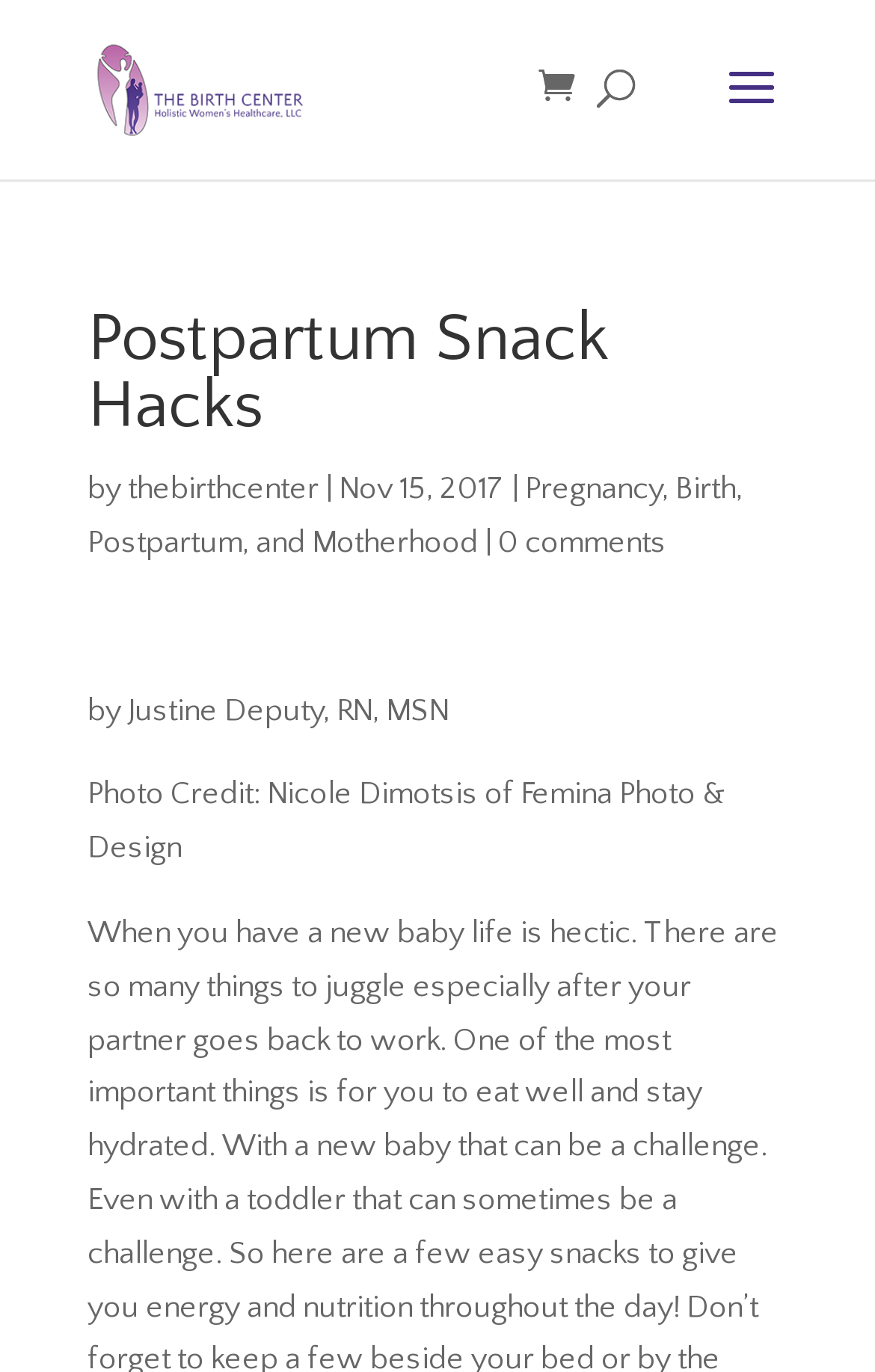Your task is to extract the text of the main heading from the webpage.

Postpartum Snack Hacks